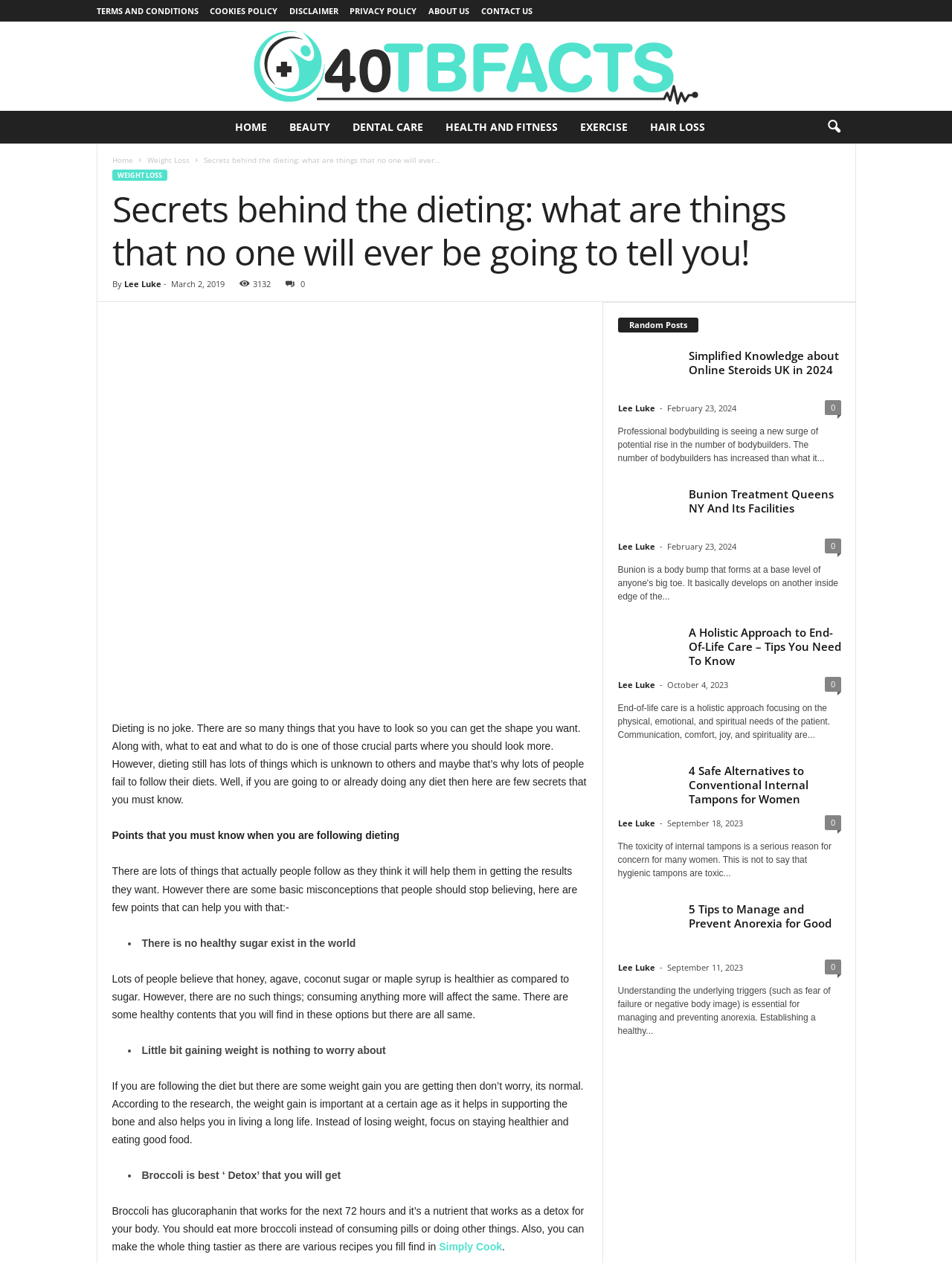What is the topic of the random post?
Examine the screenshot and reply with a single word or phrase.

Steroids